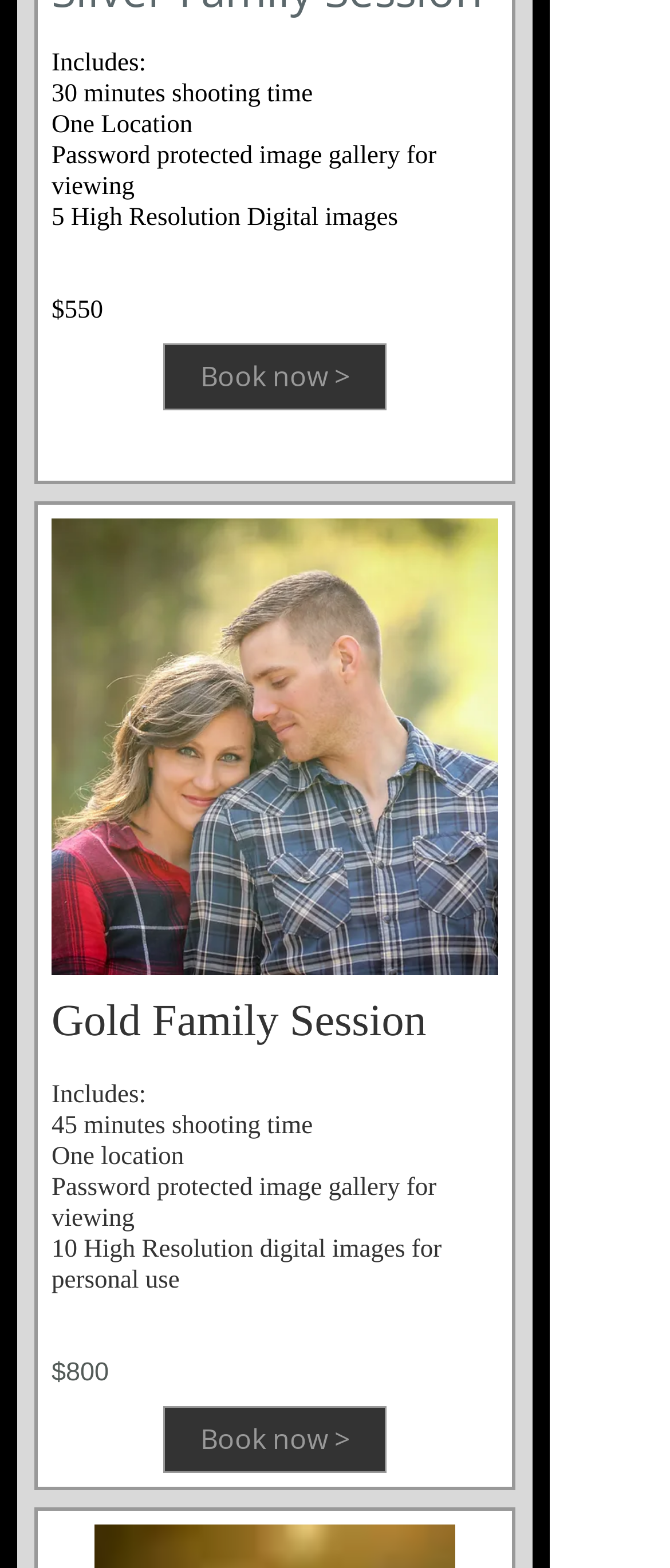Use one word or a short phrase to answer the question provided: 
What is the duration of the shooting time for the Gold Family Session?

45 minutes